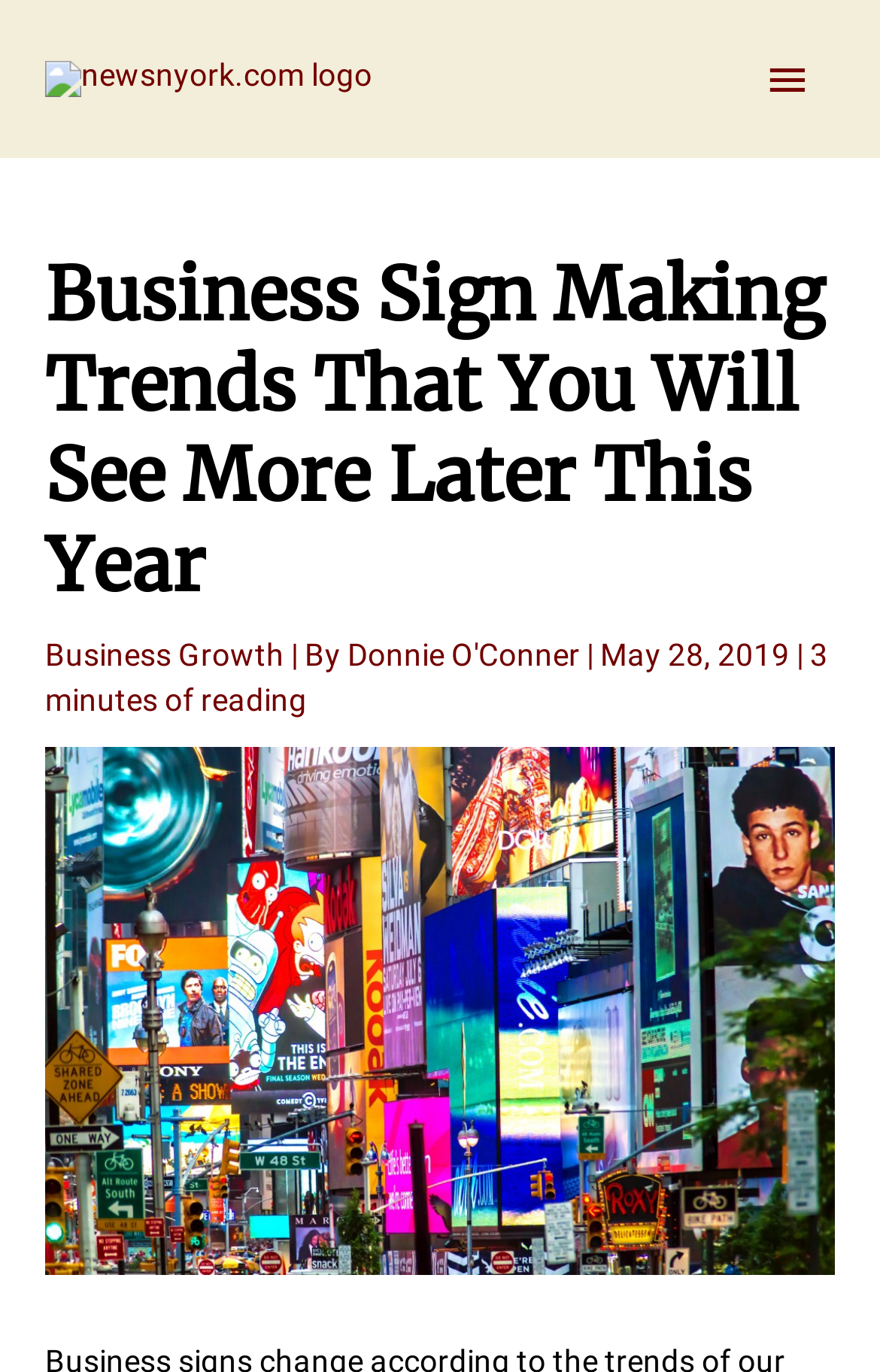Utilize the details in the image to thoroughly answer the following question: What is the topic of the article?

I found the topic of the article by looking at the main heading of the webpage, which mentions 'Business Sign Making Trends That You Will See More Later This Year'. This suggests that the article is about trends in business sign making.